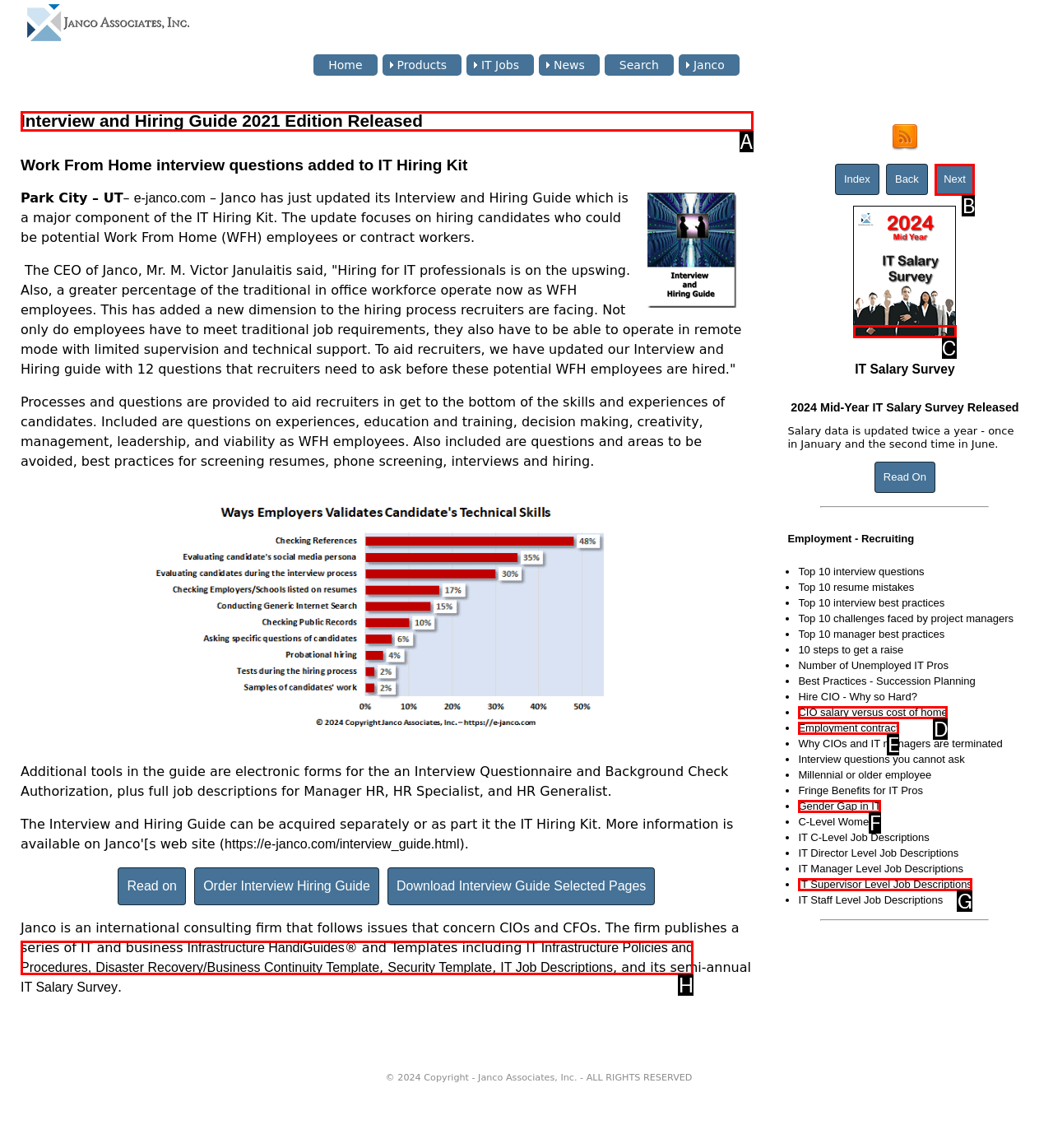Tell me the correct option to click for this task: Read more about the 'Interview and Hiring Guide 2021 Edition Released'
Write down the option's letter from the given choices.

A